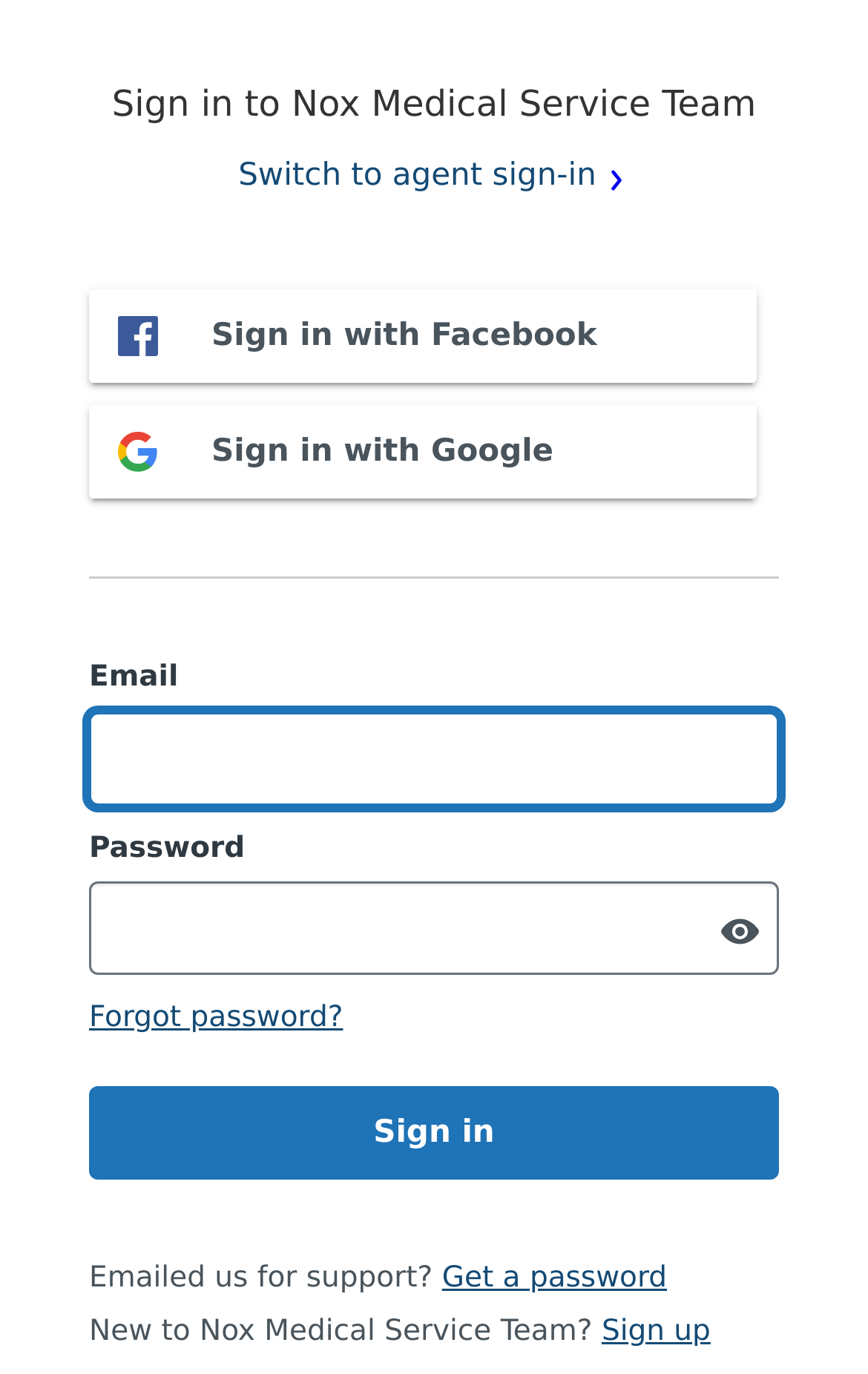What is the purpose of this webpage?
Provide a thorough and detailed answer to the question.

Based on the webpage's content, it appears to be a login page for the Nox Medical Service Team, allowing users to sign in with their email and password or through social media platforms like Facebook and Google.